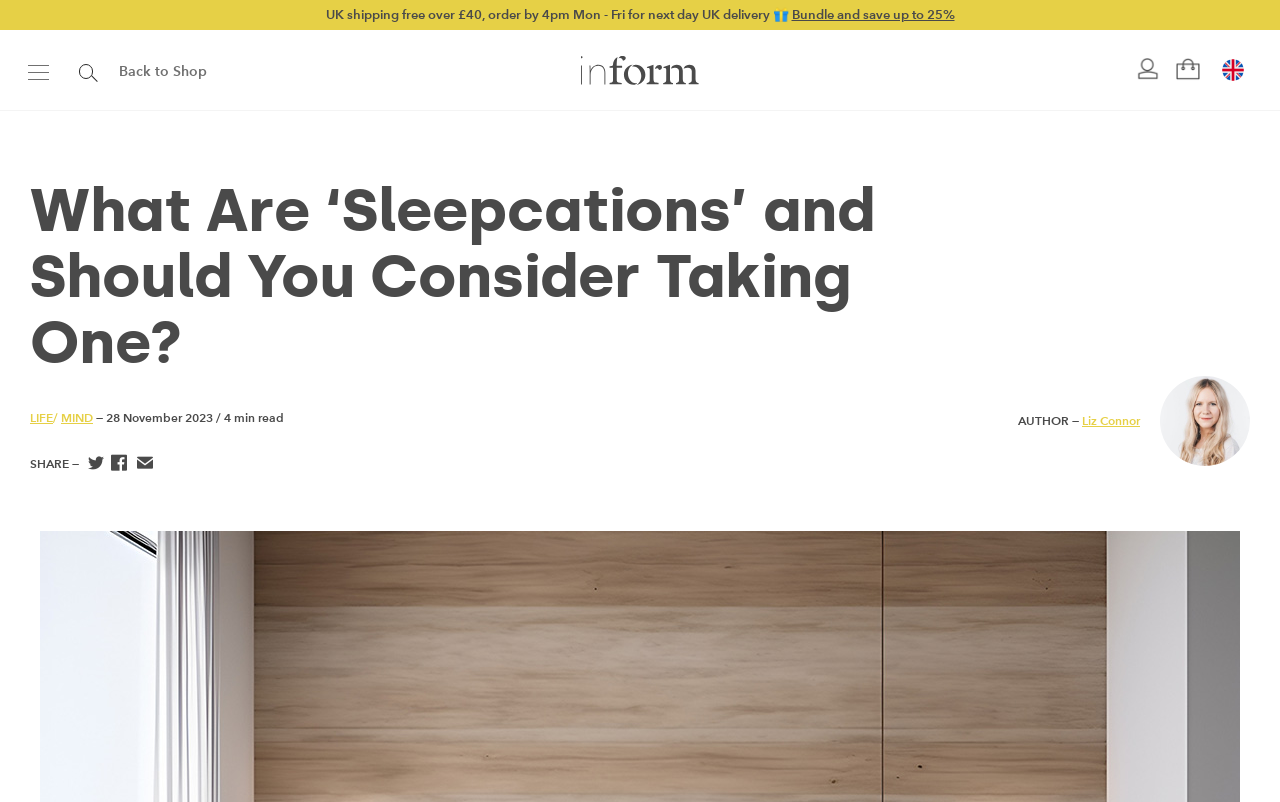What is the topic of the article?
Please answer the question as detailed as possible.

The topic of the article can be determined by looking at the main heading 'What Are ‘Sleepcations’ and Should You Consider Taking One?' which suggests that the article is about sleepcations.